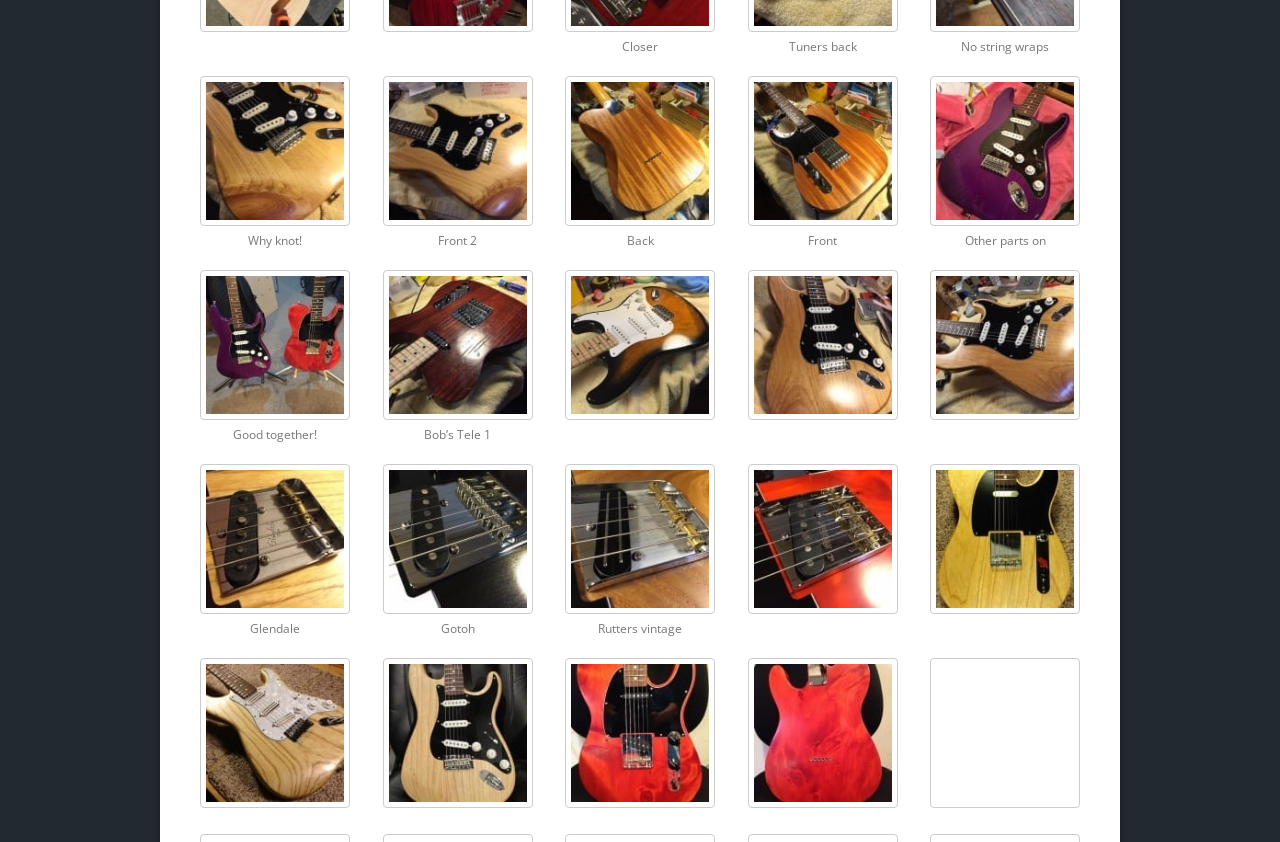What is the caption of the first figure?
Examine the webpage screenshot and provide an in-depth answer to the question.

The first figure has a caption 'Why knot!' which can be found by looking at the figcaption element with bounding box coordinates [0.156, 0.276, 0.273, 0.297] and its corresponding StaticText element with text 'Why knot!'.